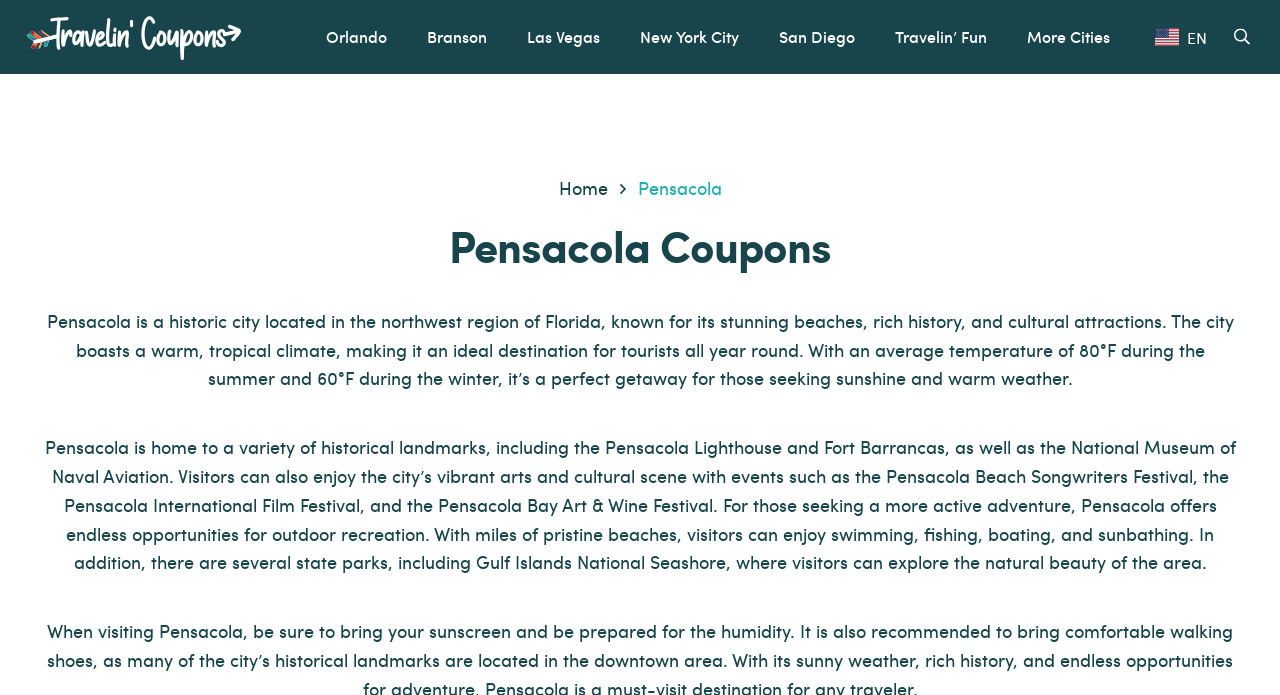Determine the bounding box coordinates of the region that needs to be clicked to achieve the task: "Explore Pensacola Coupons".

[0.023, 0.321, 0.977, 0.384]